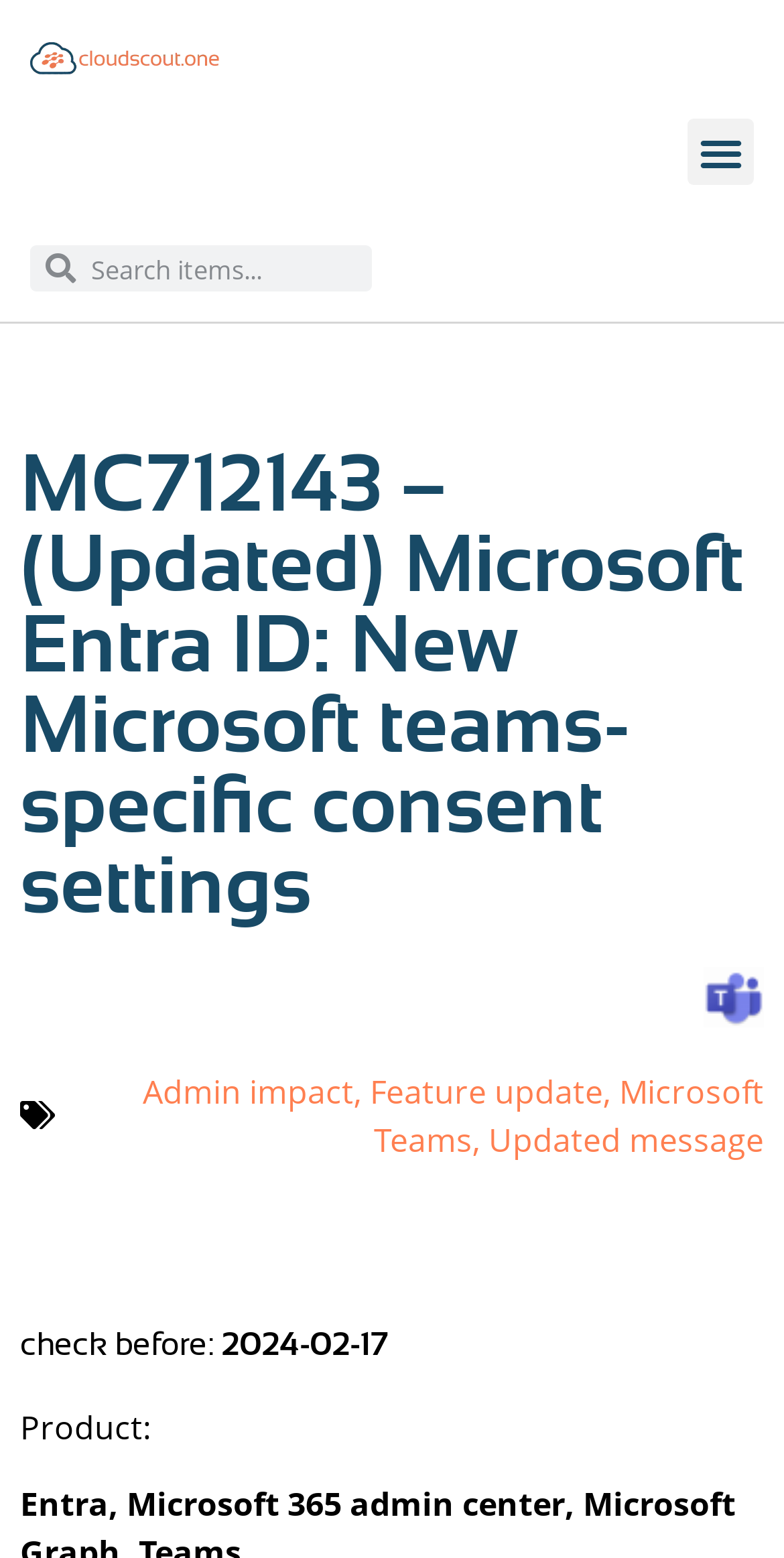What is the date mentioned in the webpage?
Provide a detailed answer to the question, using the image to inform your response.

I found a heading element with the text 'check before: 2024-02-17', which indicates that this date is mentioned in the webpage.